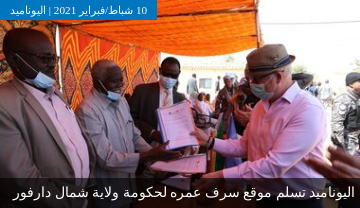Why are participants wearing masks?
Based on the content of the image, thoroughly explain and answer the question.

The participants in the gathering are wearing masks, which suggests that they are following health protocols to prevent the spread of diseases, likely COVID-19, during the event.